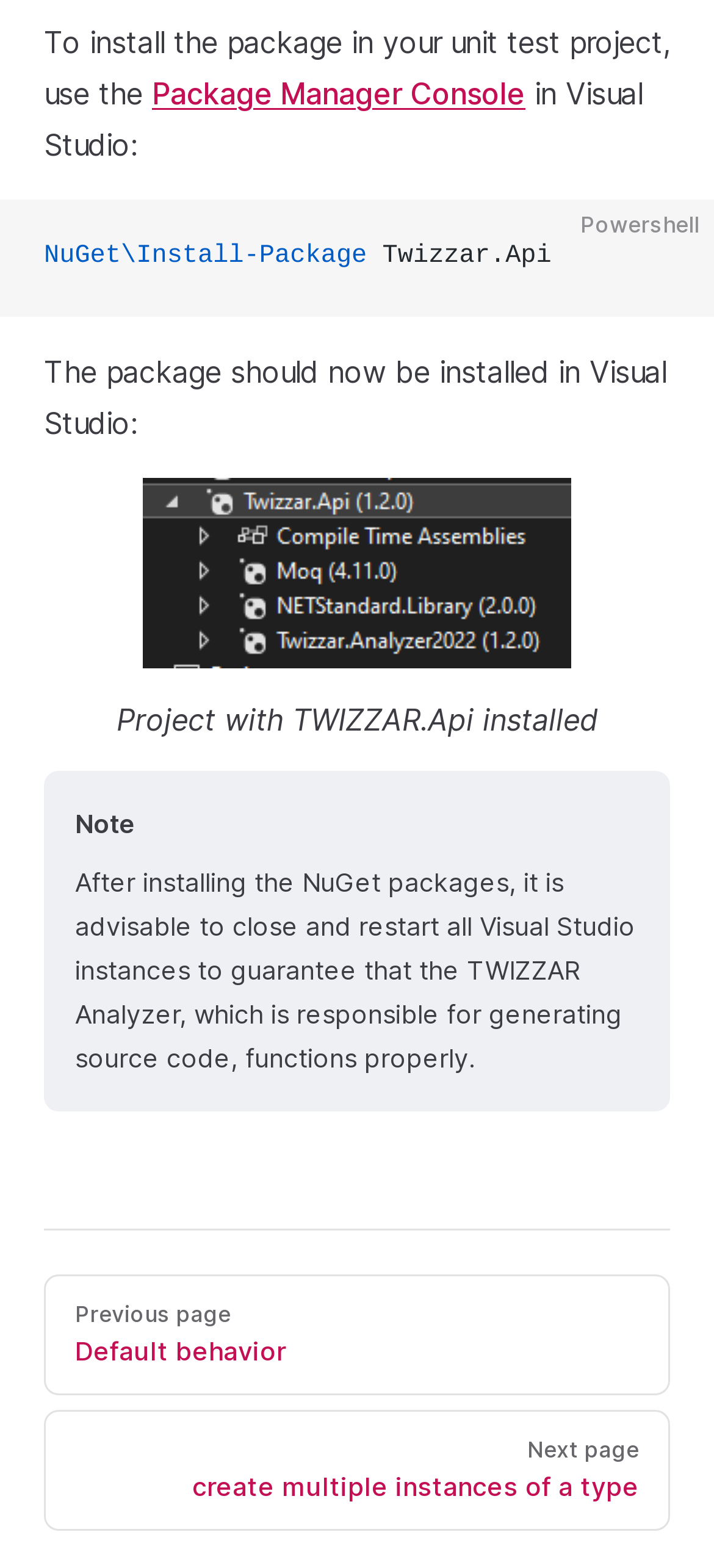Determine the bounding box coordinates for the HTML element mentioned in the following description: "Package Manager Console". The coordinates should be a list of four floats ranging from 0 to 1, represented as [left, top, right, bottom].

[0.213, 0.048, 0.736, 0.071]